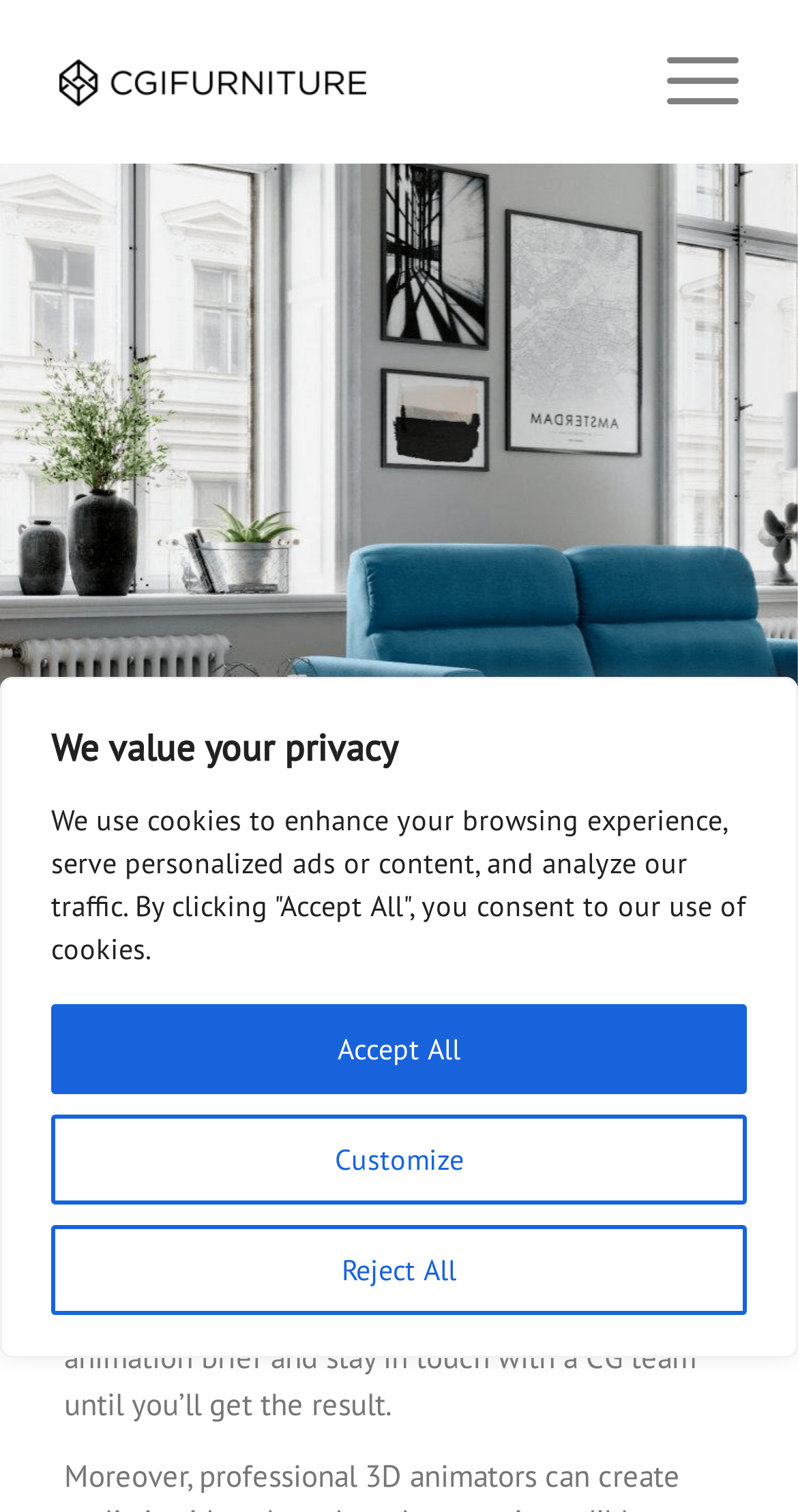What is required to get a 3D animation result?
From the image, provide a succinct answer in one word or a short phrase.

Detailed 3D animation brief